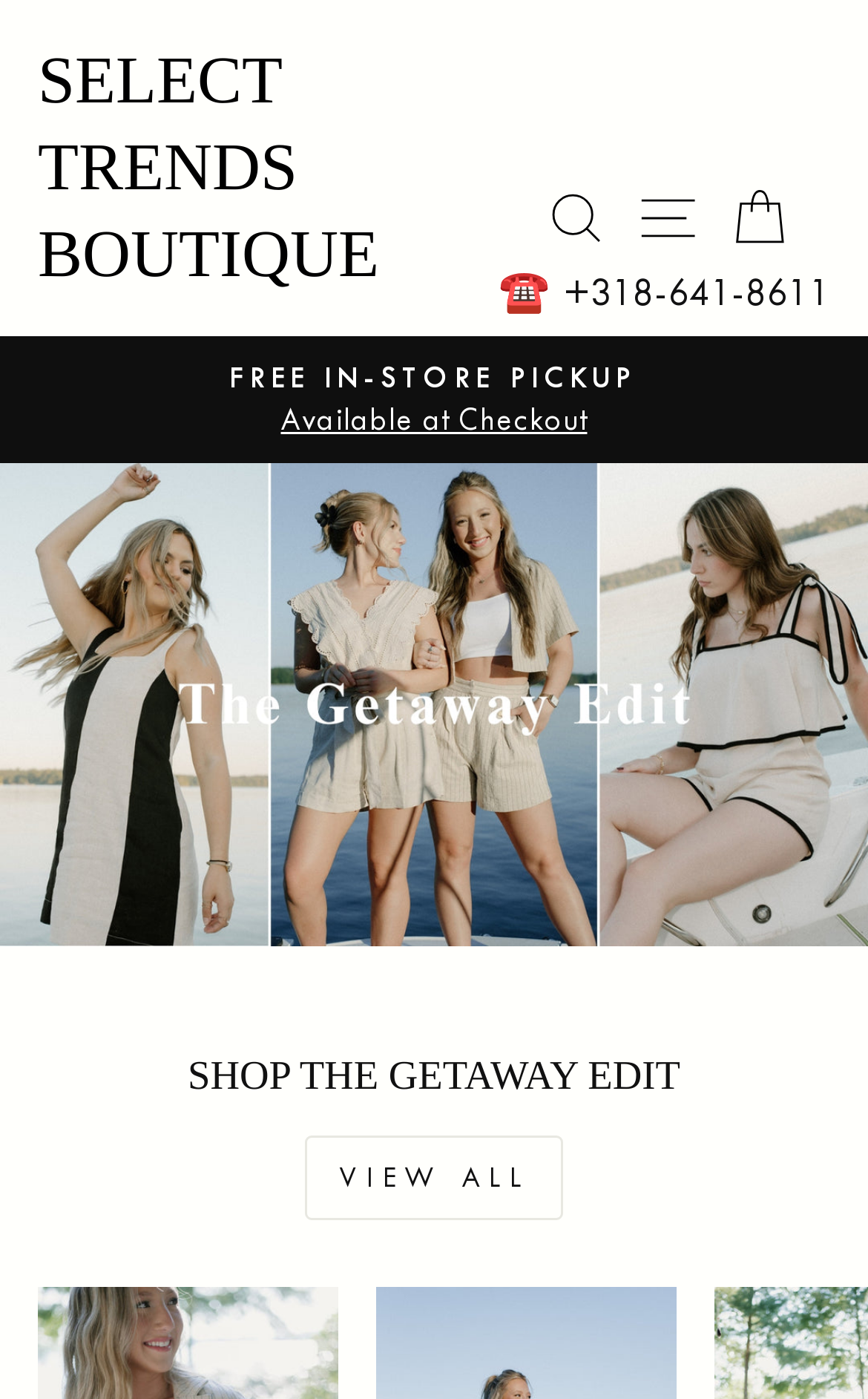Please respond to the question with a concise word or phrase:
What is the purpose of the 'Pause slideshow' button?

To pause the slideshow